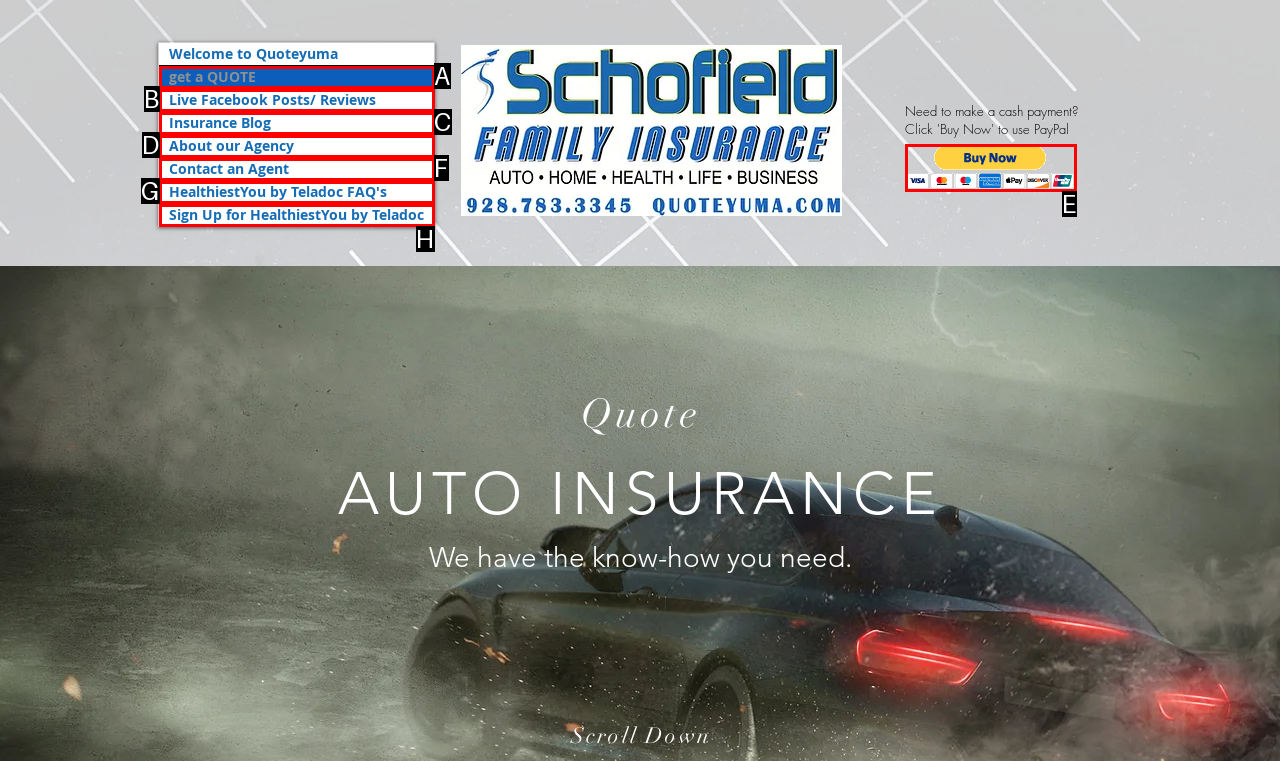Choose the UI element that best aligns with the description: Insurance Blog
Respond with the letter of the chosen option directly.

C